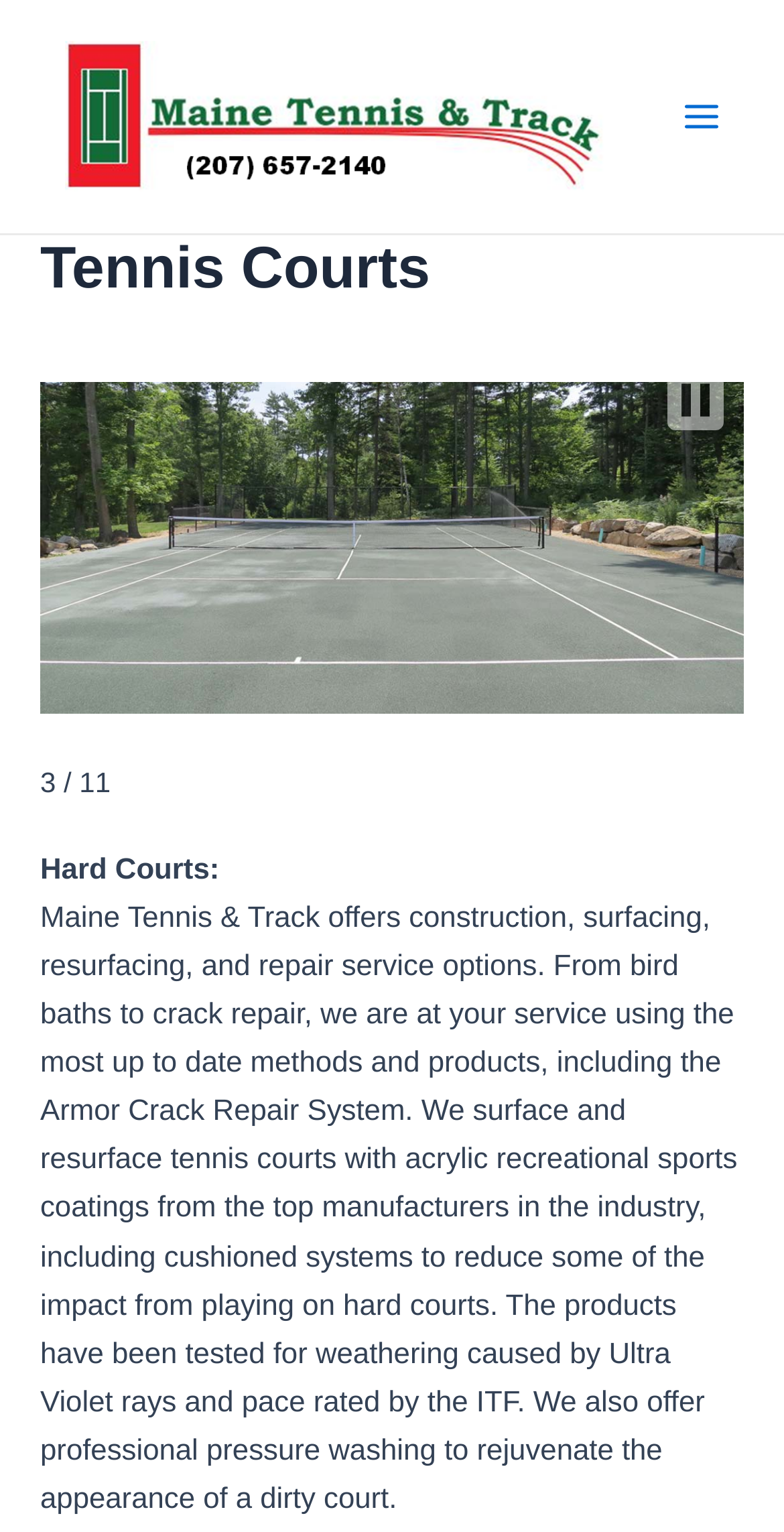Craft a detailed narrative of the webpage's structure and content.

The webpage is about Maine Tennis and Track, a company that offers construction, surfacing, resurfacing, and repair services for tennis courts. At the top left of the page, there is a link and an image with the company's name. On the top right, there is a button labeled "Main Menu". 

Below the company's name, there is a header section that spans the entire width of the page. Within this section, there is a heading that reads "Tennis Courts". To the right of the heading, there is a button labeled "Pause Slideshow". 

Further down the page, there is a section that describes the company's services. The section starts with a title "Hard Courts:" and is followed by a paragraph of text that explains the services offered, including construction, surfacing, resurfacing, and repair options. The text also mentions the use of specific products and methods, such as the Armor Crack Repair System and acrylic recreational sports coatings from top manufacturers. The section takes up most of the page's width and is positioned near the middle of the page.